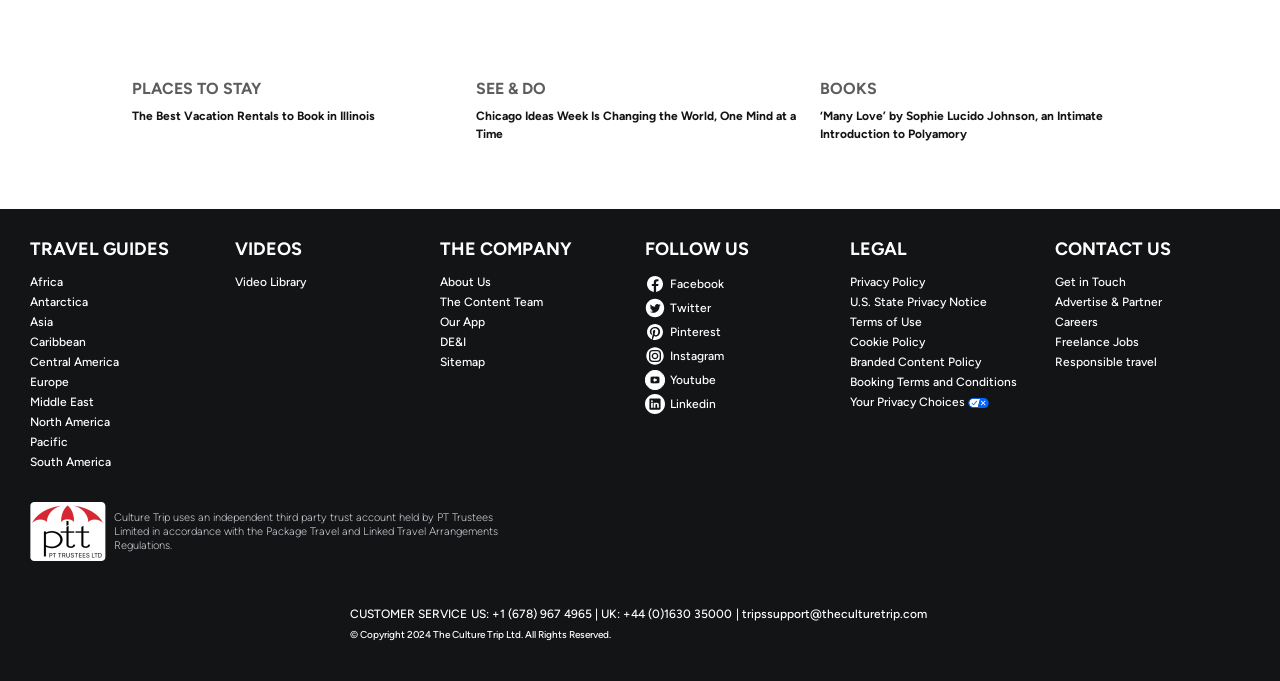Give a short answer using one word or phrase for the question:
How many continents are listed under 'TRAVEL GUIDES'?

7